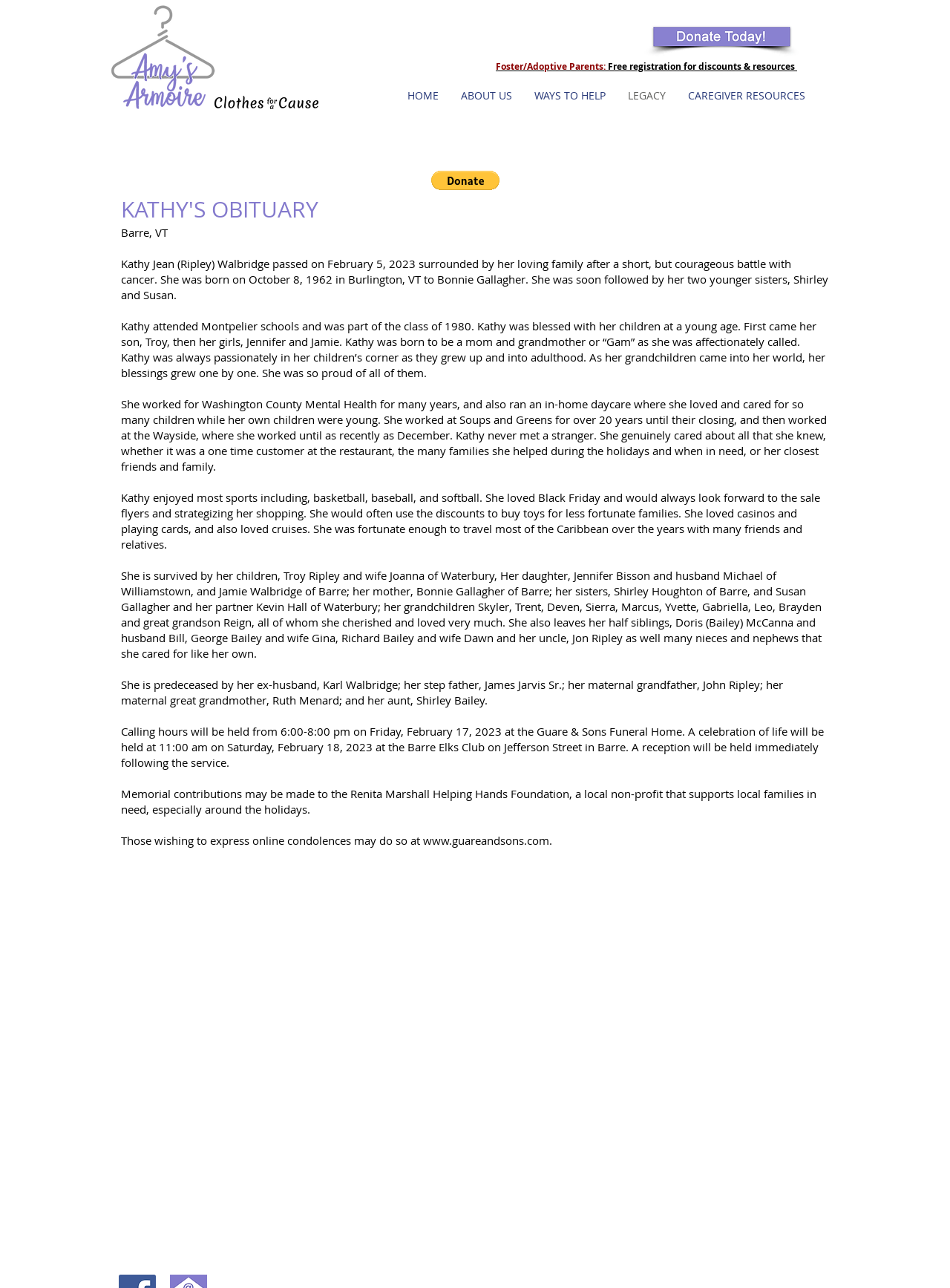Articulate a complete and detailed caption of the webpage elements.

This webpage is about Kathy Walbridge, specifically her obituary. At the top, there is a navigation menu with links to "HOME", "ABOUT US", "WAYS TO HELP", "LEGACY", and "CAREGIVER RESOURCES". Below the navigation menu, there is a link to "Amy's Armoire Thrift Store Home page" accompanied by an image. To the right of this link, there is a "Donate" button with an image of a "DonateButton.png". 

Further down, there is a heading "KATHY'S OBITUARY" followed by a series of paragraphs describing Kathy's life, including her birth, family, education, work, and hobbies. The text also mentions her passing and the services that will be held in her memory. 

On the left side of the page, there is an image "clothes4cause.png". At the bottom of the page, there is a button to "Donate via PayPal". Throughout the page, there are several static text elements, including Kathy's obituary, which spans multiple paragraphs.